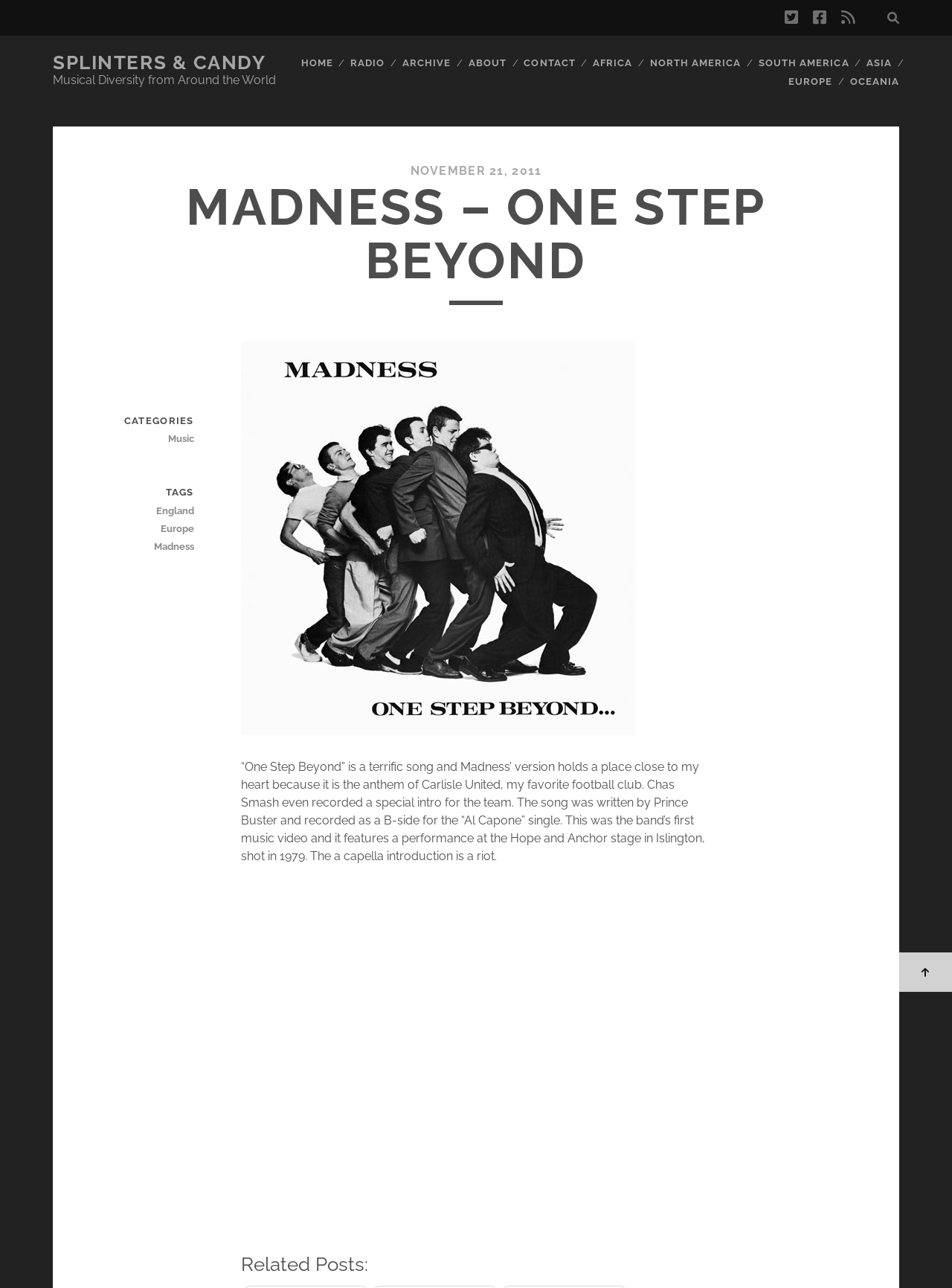Write an elaborate caption that captures the essence of the webpage.

This webpage is about the song "One Step Beyond" by the band Madness. At the top right corner, there are three social media buttons for Twitter, Facebook, and RSS. Below them, there is a header section with a link to "SPLINTERS & CANDY" and a tagline "Musical Diversity from Around the World". 

On the top navigation bar, there are links to "HOME", "RADIO", "ARCHIVE", "ABOUT", "CONTACT", and different continents like "AFRICA", "NORTH AMERICA", "SOUTH AMERICA", "ASIA", "EUROPE", and "OCEANIA". 

The main content of the page is about the song "One Step Beyond". There is a heading with the song title, followed by an image and a block of text describing the song's history and significance. The text also mentions that the song is the anthem of Carlisle United, a favorite football club. 

Below the text, there is an iframe, likely an embedded video. After that, there is a heading "Related Posts:". 

On the right sidebar, there are two sections: "CATEGORIES" and "TAGS". Under "CATEGORIES", there is a link to "Music". Under "TAGS", there are links to "England", "Europe", and "Madness". 

At the bottom right corner, there is a button with an icon.